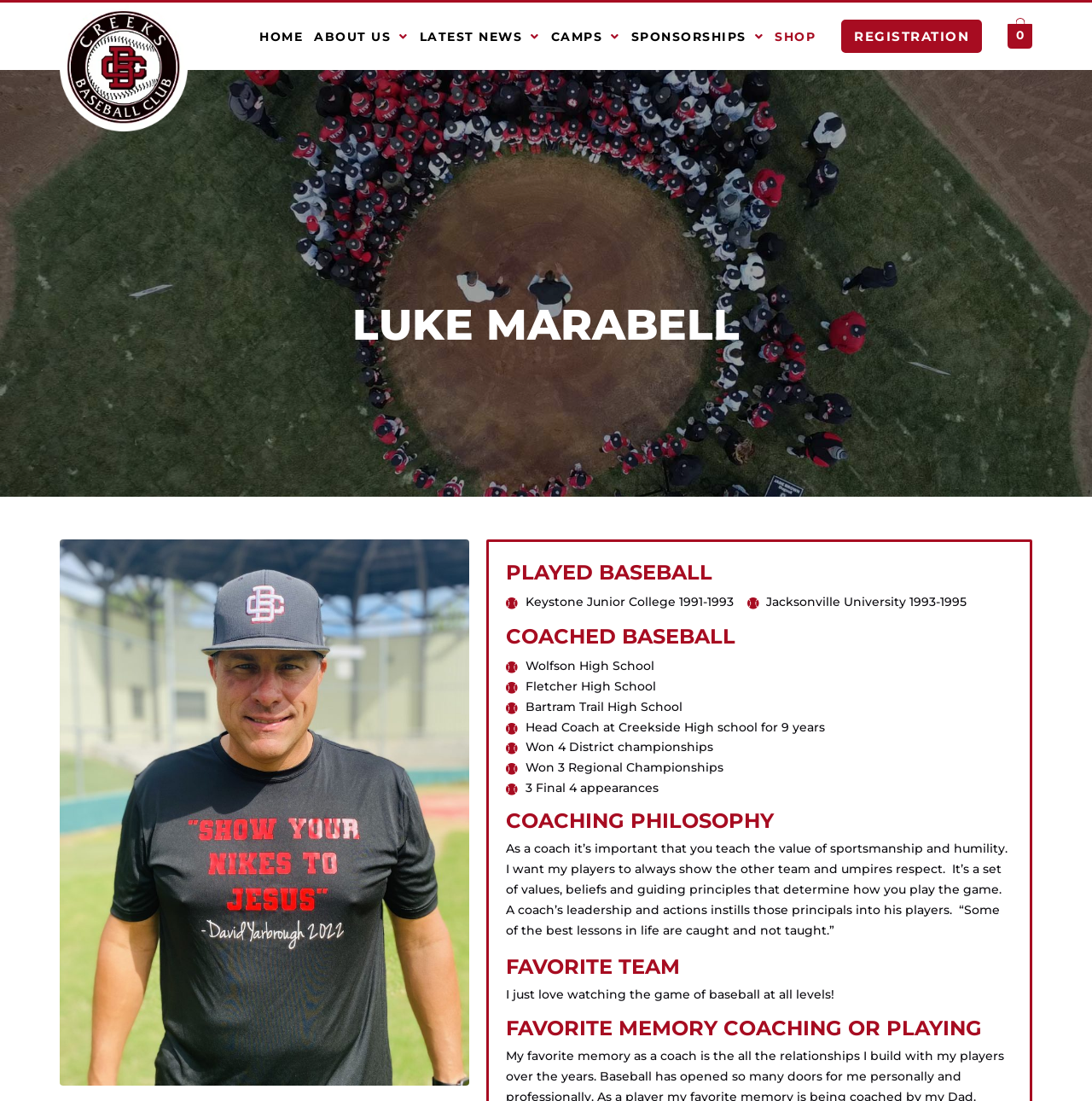Detail the webpage's structure and highlights in your description.

This webpage is about Luke Marabell, a baseball coach and player. At the top, there is a navigation menu with links to "HOME", "ABOUT US", "LATEST NEWS", "CAMPS", "SPONSORSHIPS", "SHOP", and "REGISTRATION". 

Below the navigation menu, there is a heading that reads "LUKE MARABELL" in a prominent position, spanning almost the entire width of the page. 

Underneath the heading, there is a section that describes Luke Marabell's baseball background. It mentions that he played baseball at Keystone Junior College from 1991 to 1993 and at Jacksonville University from 1993 to 1995. 

Following this, there is a section that lists his coaching experience, including Wolfson High School, Fletcher High School, Bartram Trail High School, and Creekside High School, where he was the head coach for 9 years. 

The webpage also highlights his achievements, including 4 district championships, 3 regional championships, and 3 final 4 appearances. 

Further down, there is a section titled "COACHING PHILOSOPHY", which describes Luke Marabell's approach to coaching, emphasizing the importance of sportsmanship, humility, and respect. 

Below this, there is a section titled "FAVORITE TEAM", where Luke Marabell expresses his love for watching baseball at all levels. 

Finally, at the bottom of the page, there is a section titled "FAVORITE MEMORY COACHING OR PLAYING", although the content of this section is not specified.